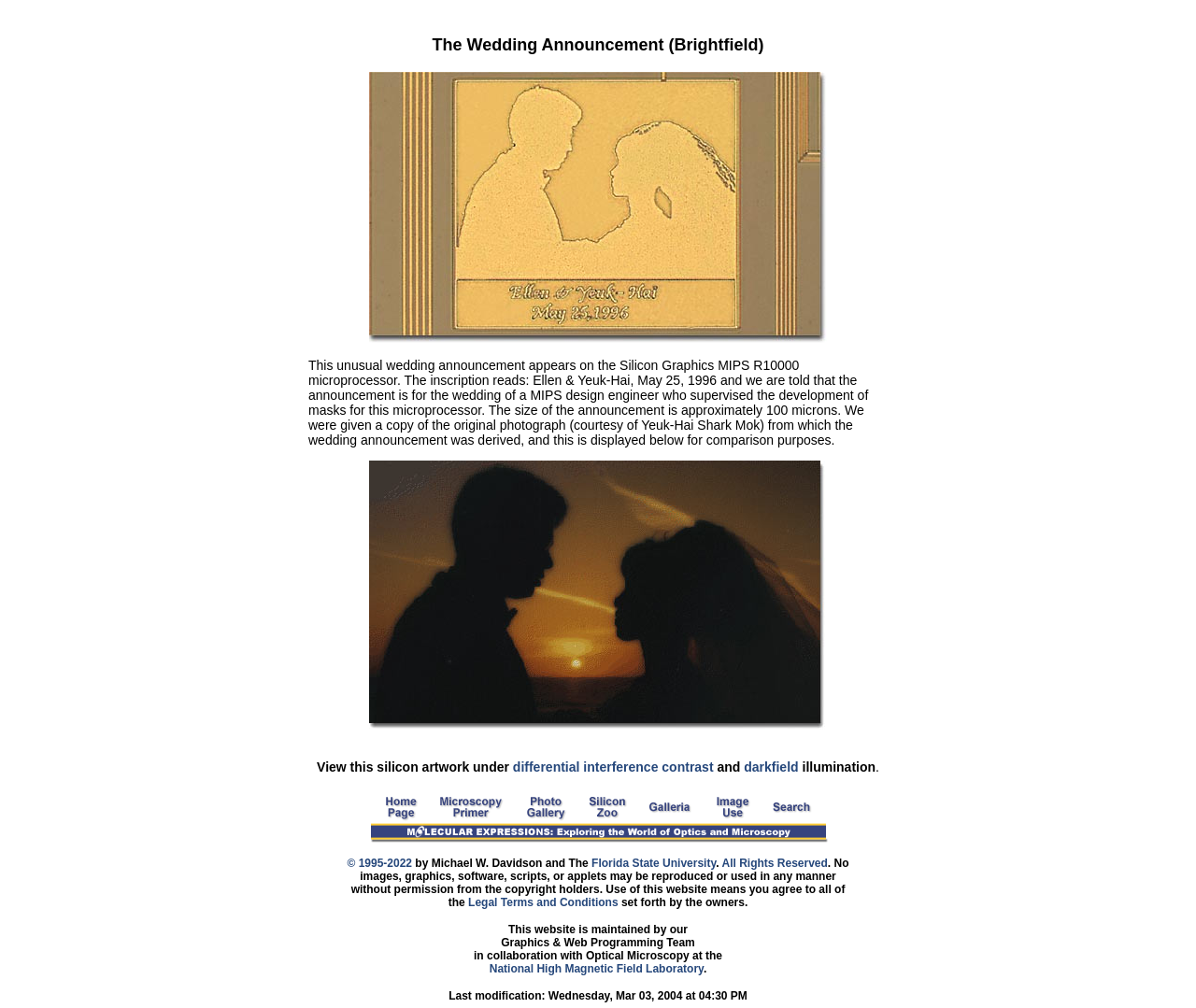Identify the bounding box coordinates of the region I need to click to complete this instruction: "View next profile".

None